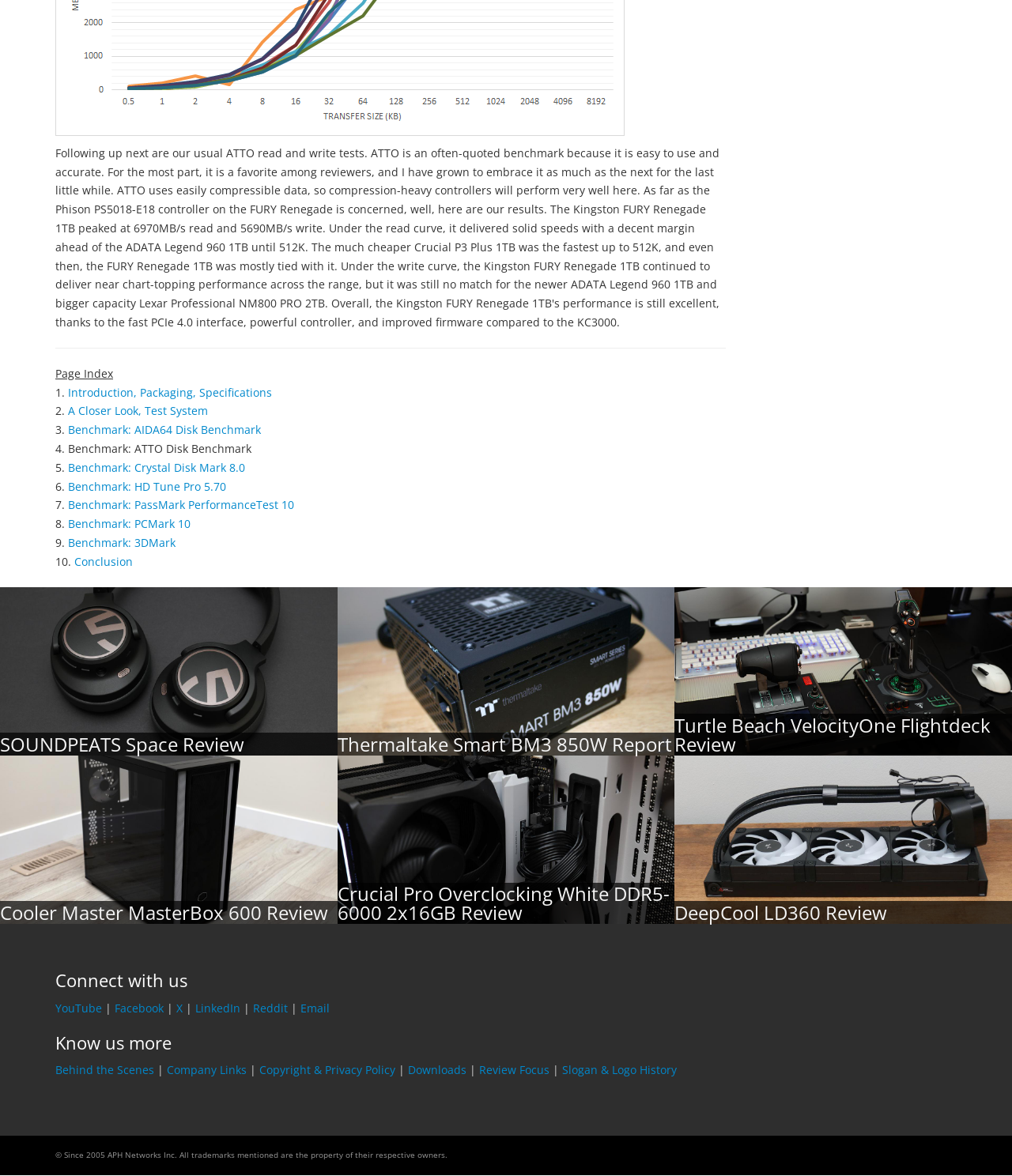Please identify the bounding box coordinates of the element on the webpage that should be clicked to follow this instruction: "Check out Behind the Scenes". The bounding box coordinates should be given as four float numbers between 0 and 1, formatted as [left, top, right, bottom].

[0.055, 0.903, 0.152, 0.916]